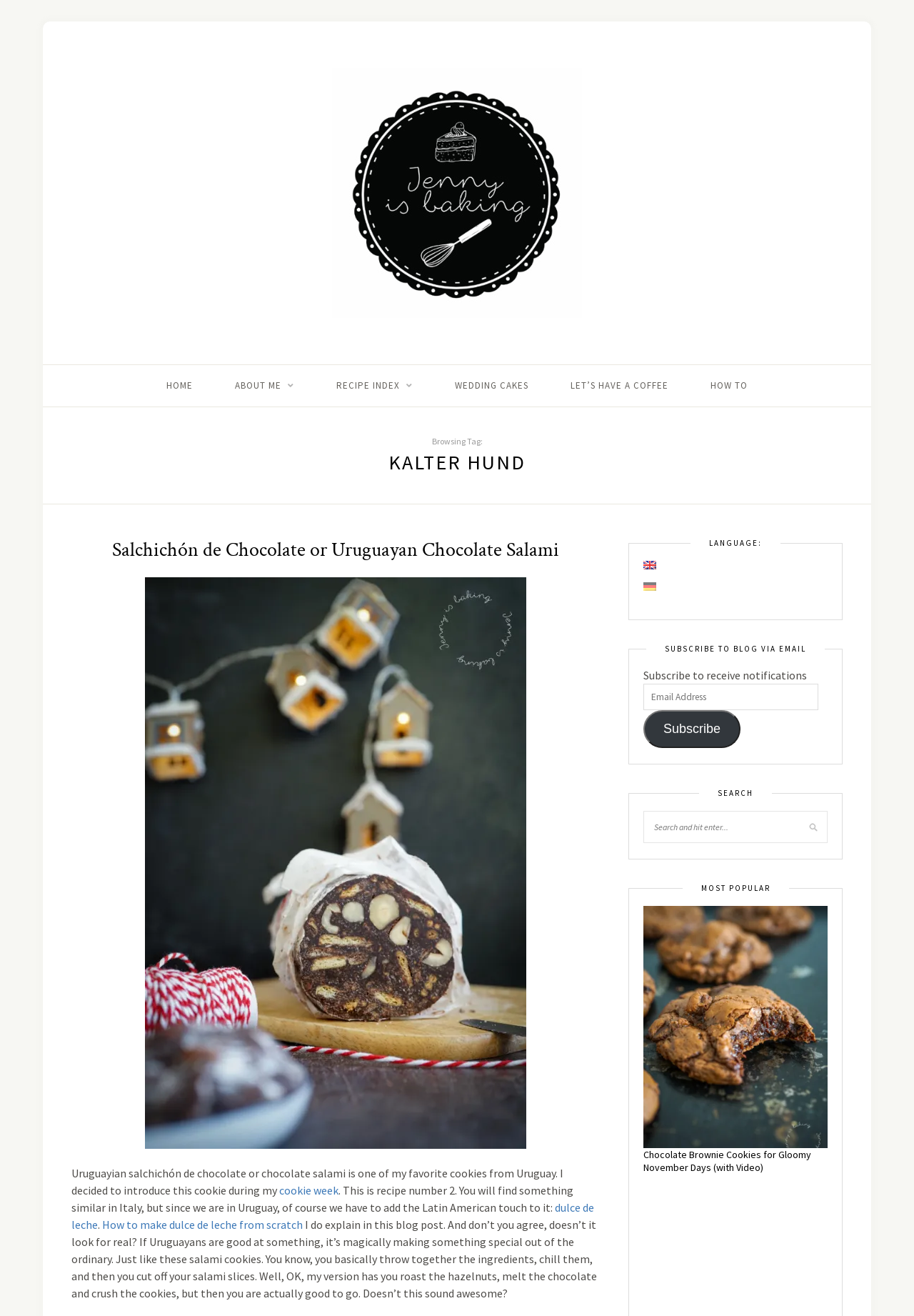Find the bounding box coordinates of the clickable element required to execute the following instruction: "Subscribe to the blog via email". Provide the coordinates as four float numbers between 0 and 1, i.e., [left, top, right, bottom].

[0.704, 0.52, 0.895, 0.54]